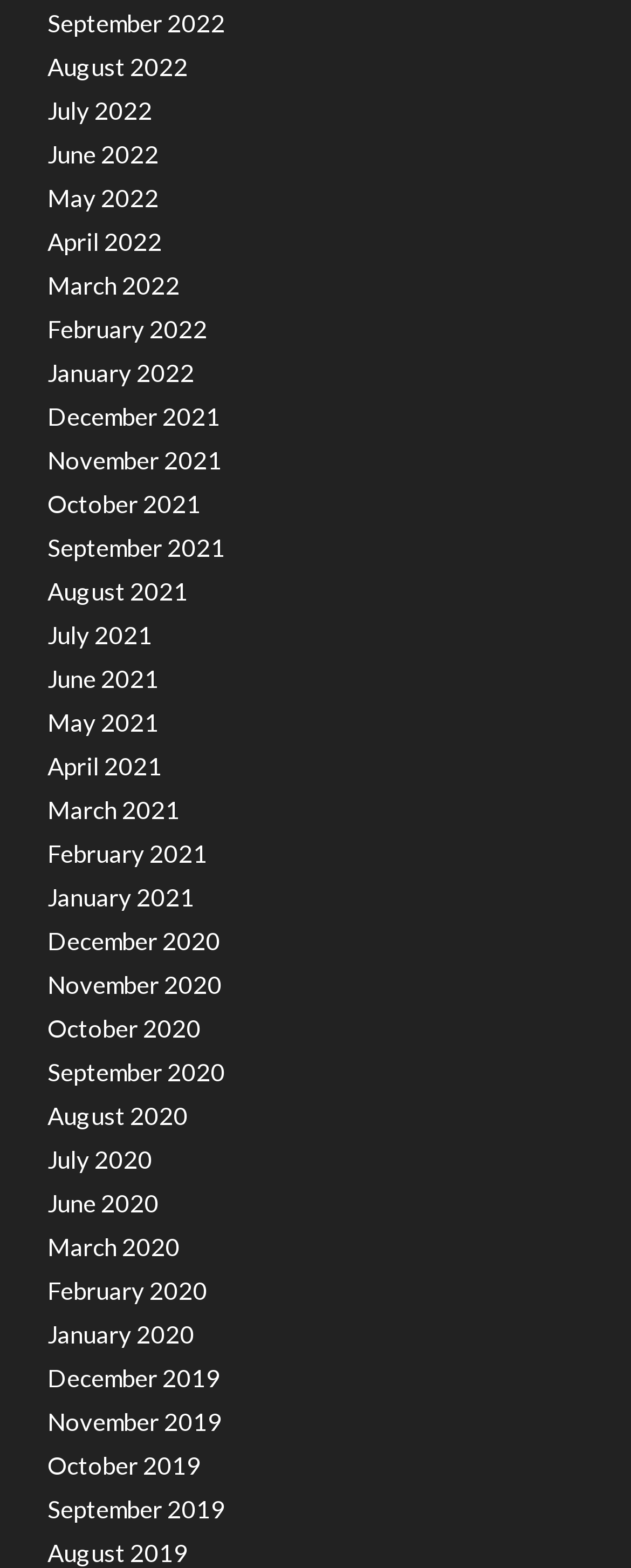Please specify the bounding box coordinates of the area that should be clicked to accomplish the following instruction: "learn about toxic behavior". The coordinates should consist of four float numbers between 0 and 1, i.e., [left, top, right, bottom].

None